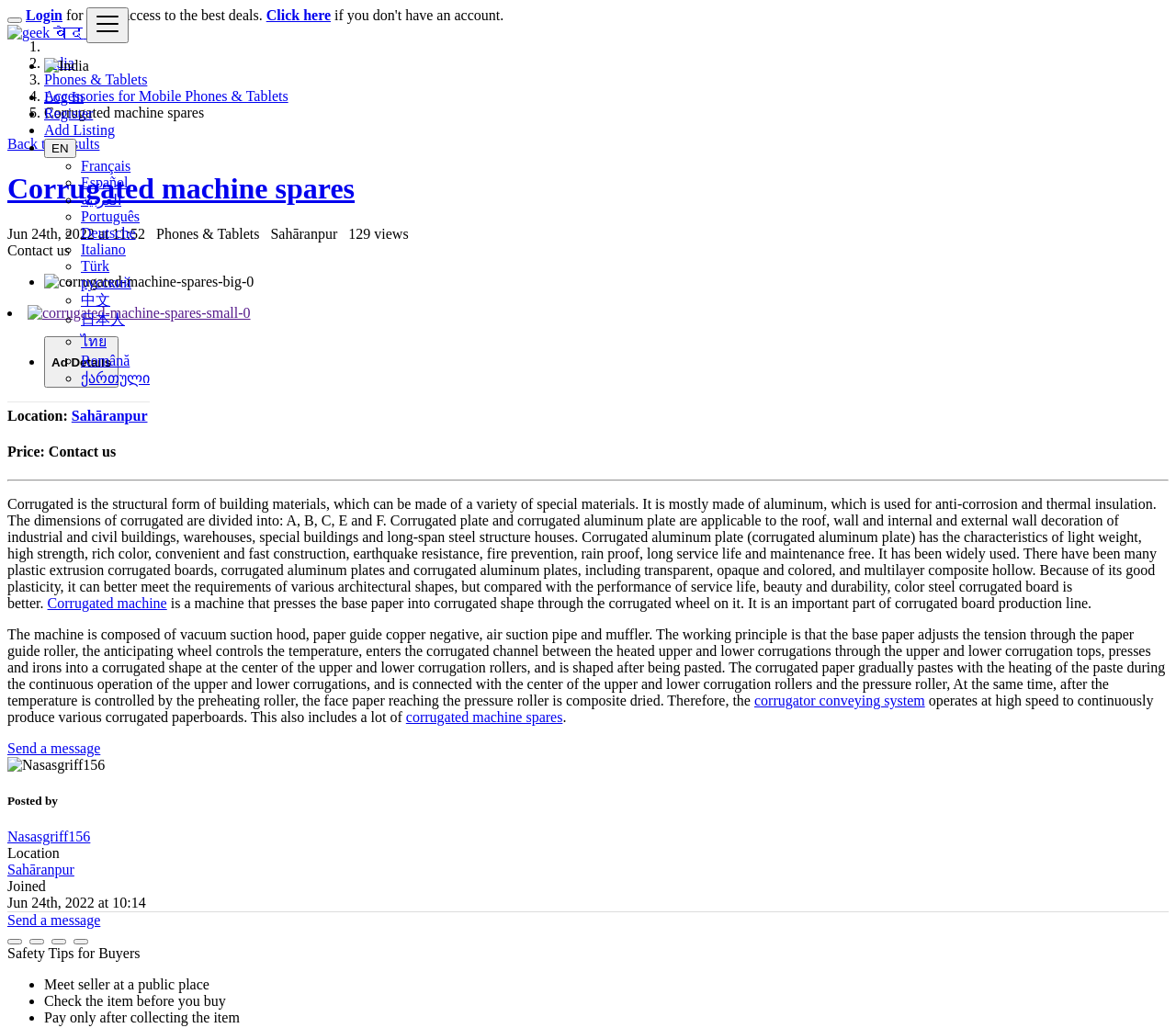What is the category of the product?
Respond with a short answer, either a single word or a phrase, based on the image.

Accessories for Mobile Phones & Tablets